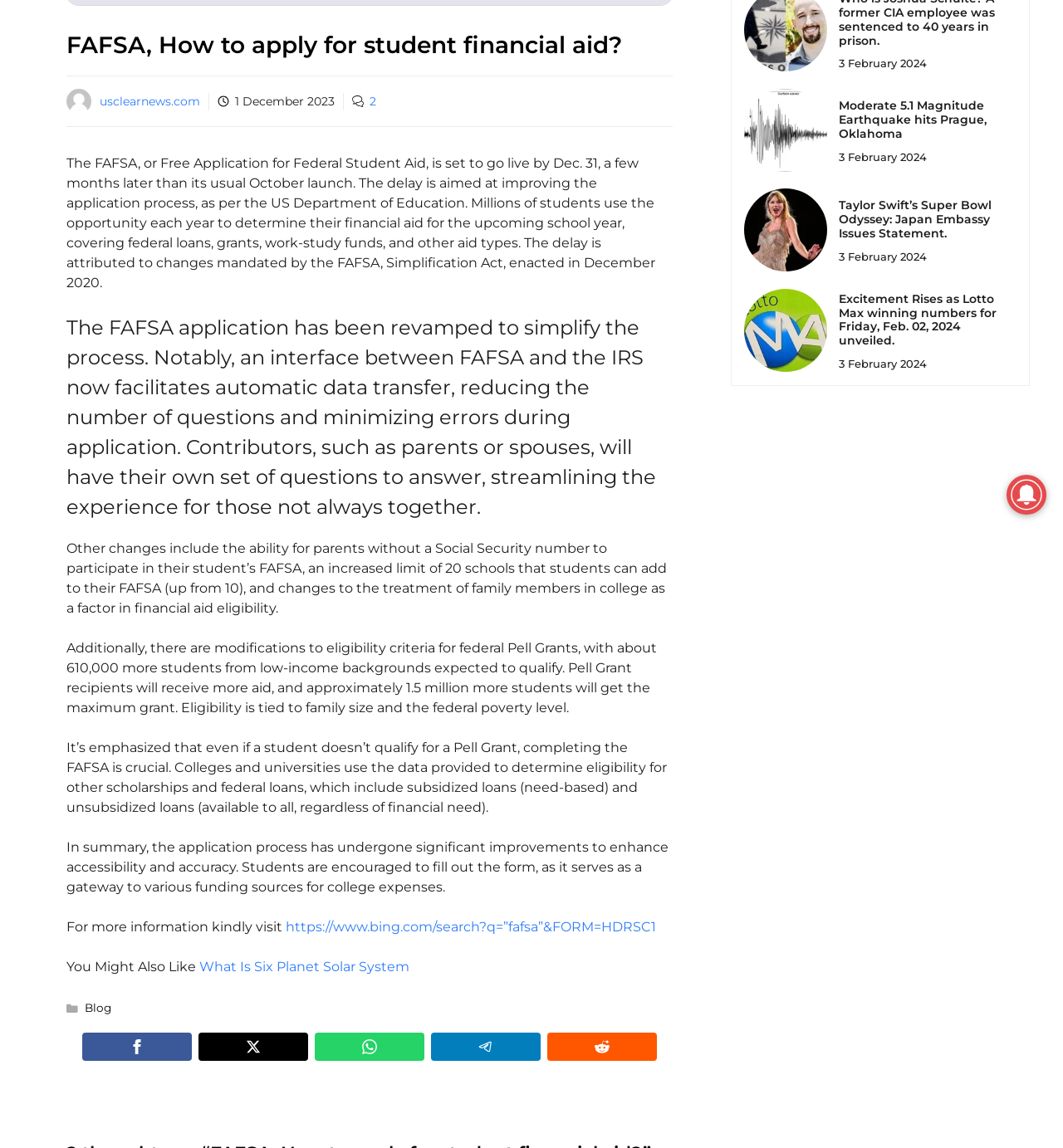Find the bounding box coordinates corresponding to the UI element with the description: "Finance Insights". The coordinates should be formatted as [left, top, right, bottom], with values as floats between 0 and 1.

None